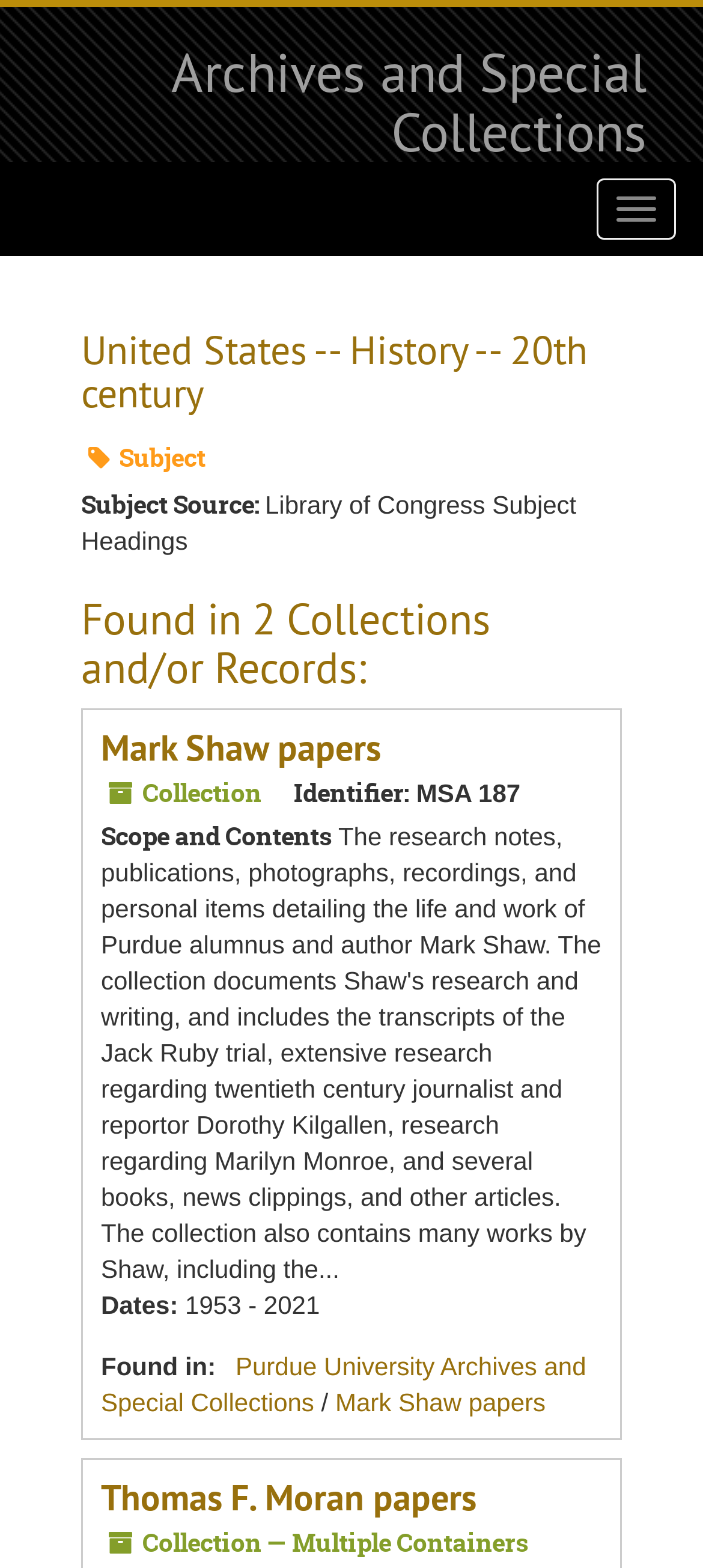Predict the bounding box of the UI element based on the description: "Thomas F. Moran papers". The coordinates should be four float numbers between 0 and 1, formatted as [left, top, right, bottom].

[0.144, 0.94, 0.677, 0.97]